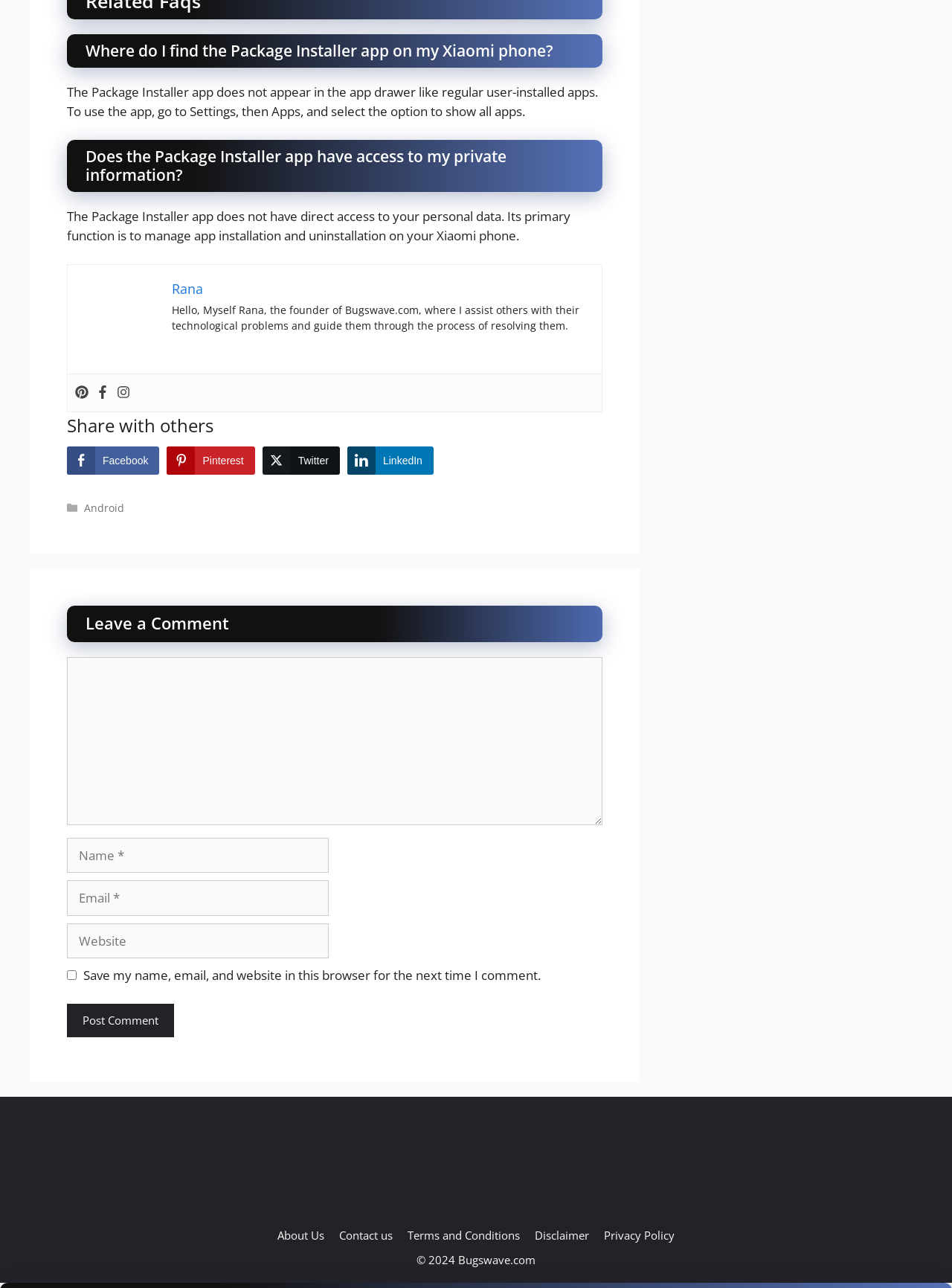Determine the bounding box coordinates of the clickable area required to perform the following instruction: "Click the Post Comment button". The coordinates should be represented as four float numbers between 0 and 1: [left, top, right, bottom].

[0.07, 0.779, 0.183, 0.805]